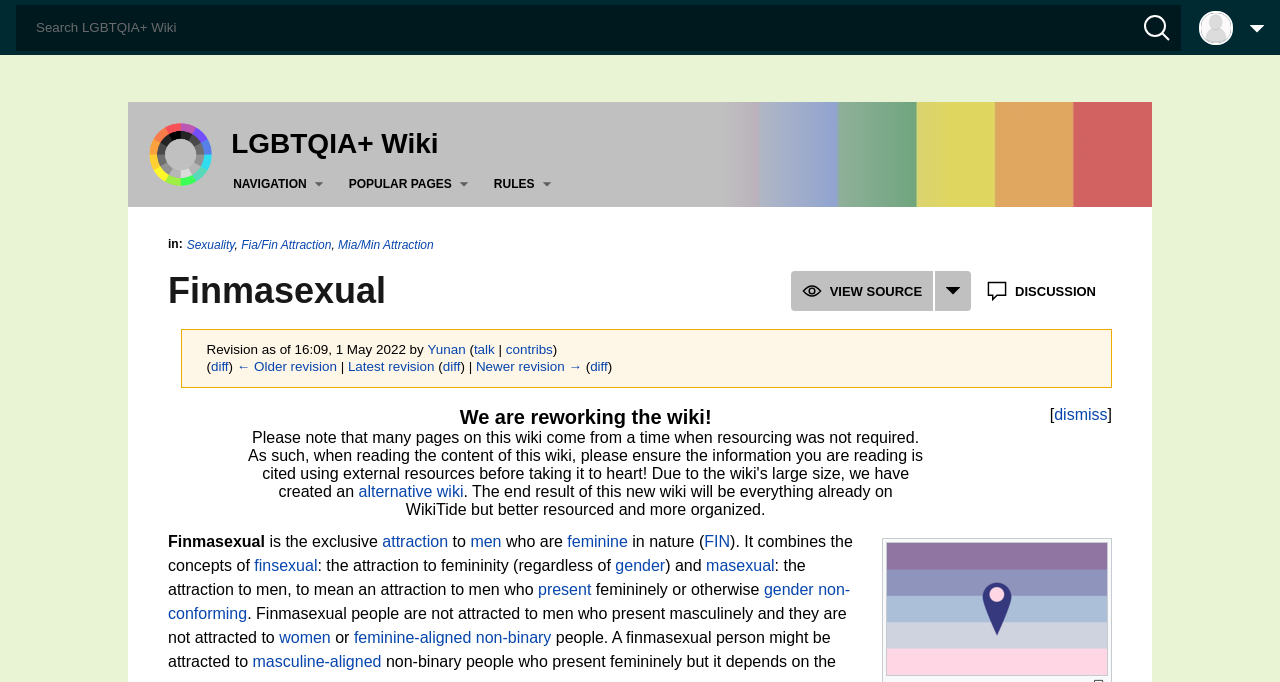Determine the bounding box coordinates of the target area to click to execute the following instruction: "View source."

[0.618, 0.398, 0.733, 0.457]